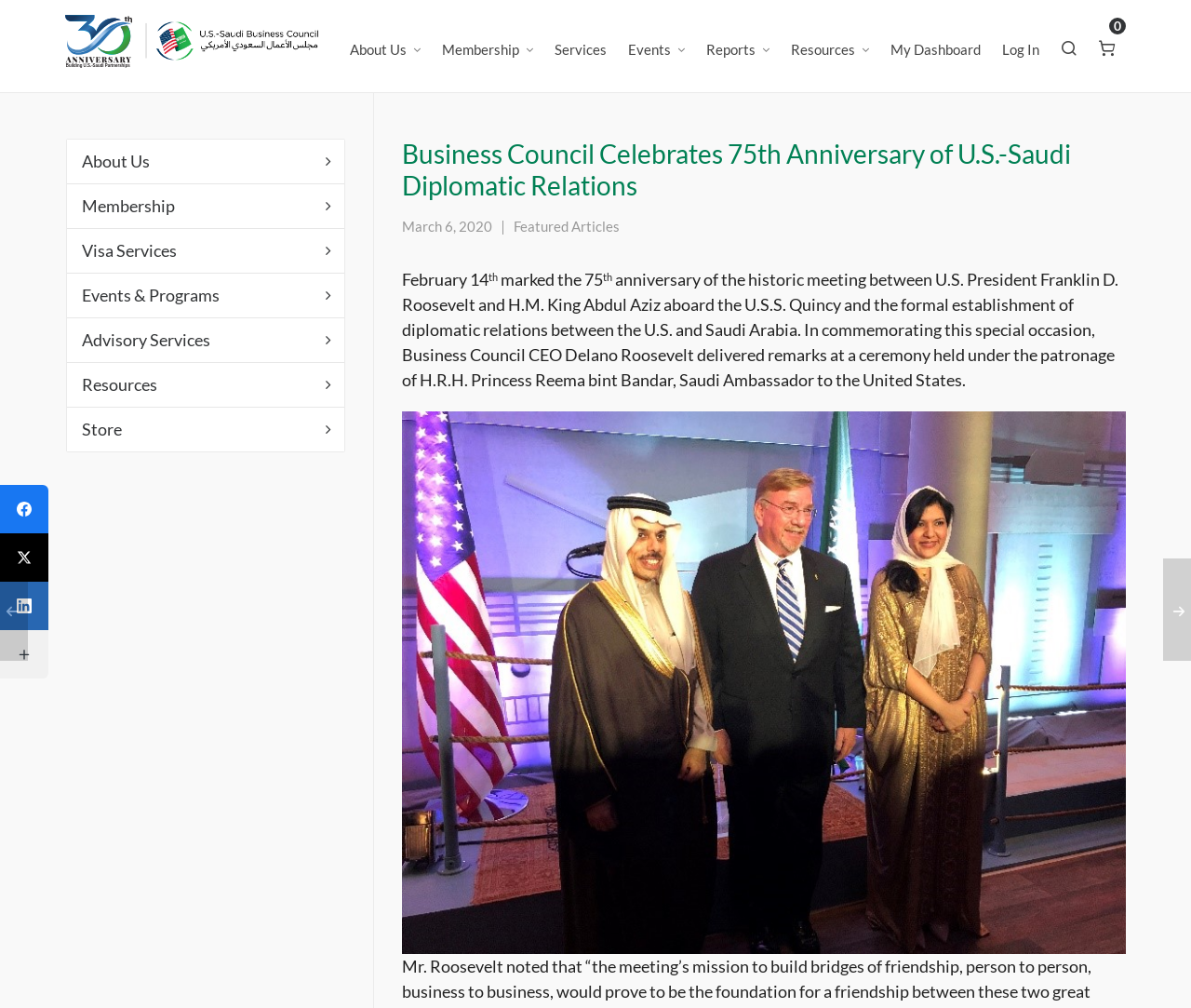Predict the bounding box coordinates of the UI element that matches this description: "Events & Programs". The coordinates should be in the format [left, top, right, bottom] with each value between 0 and 1.

[0.056, 0.271, 0.289, 0.315]